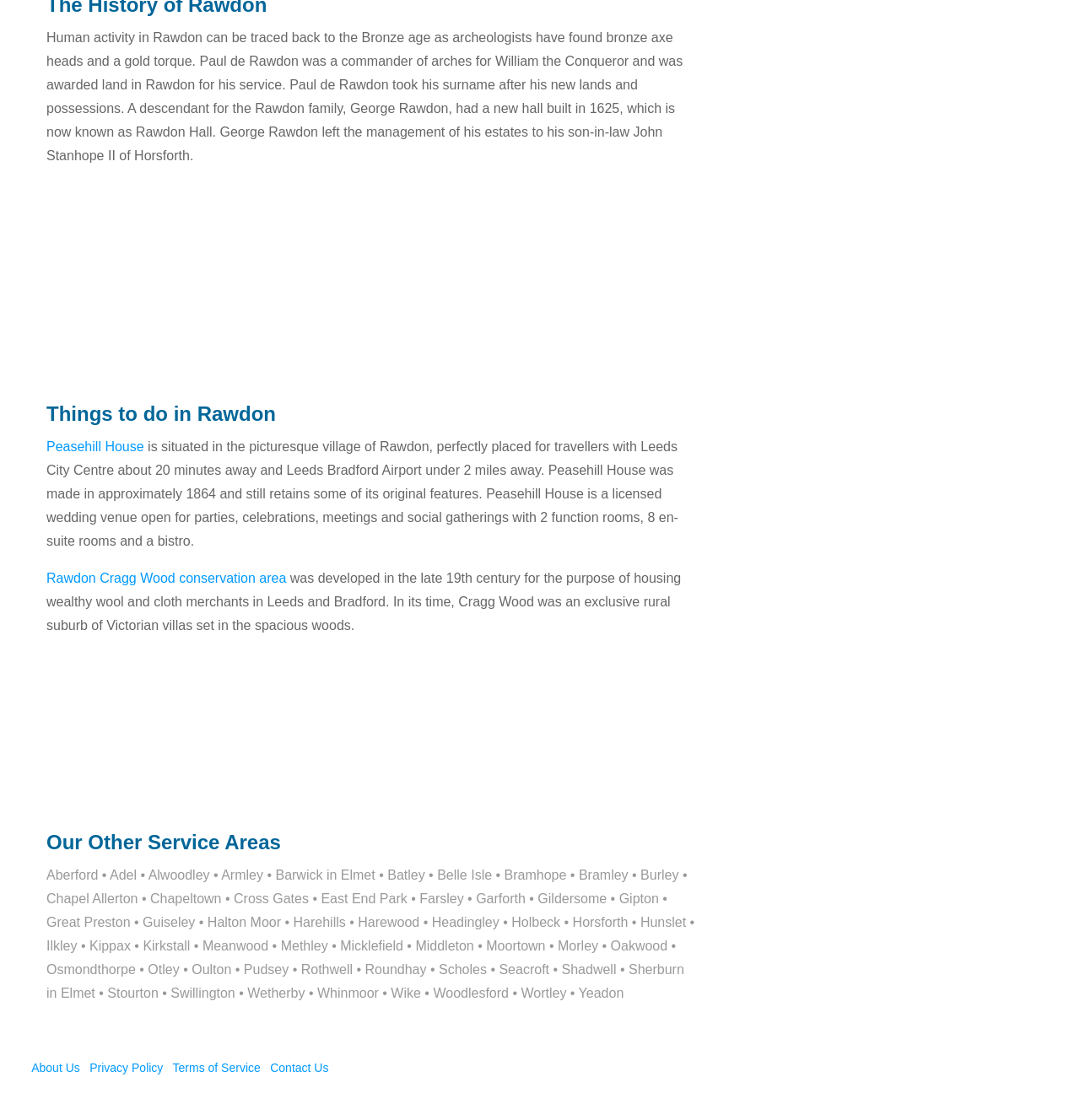Please provide a one-word or short phrase answer to the question:
What is the historical significance of Rawdon?

Bronze age